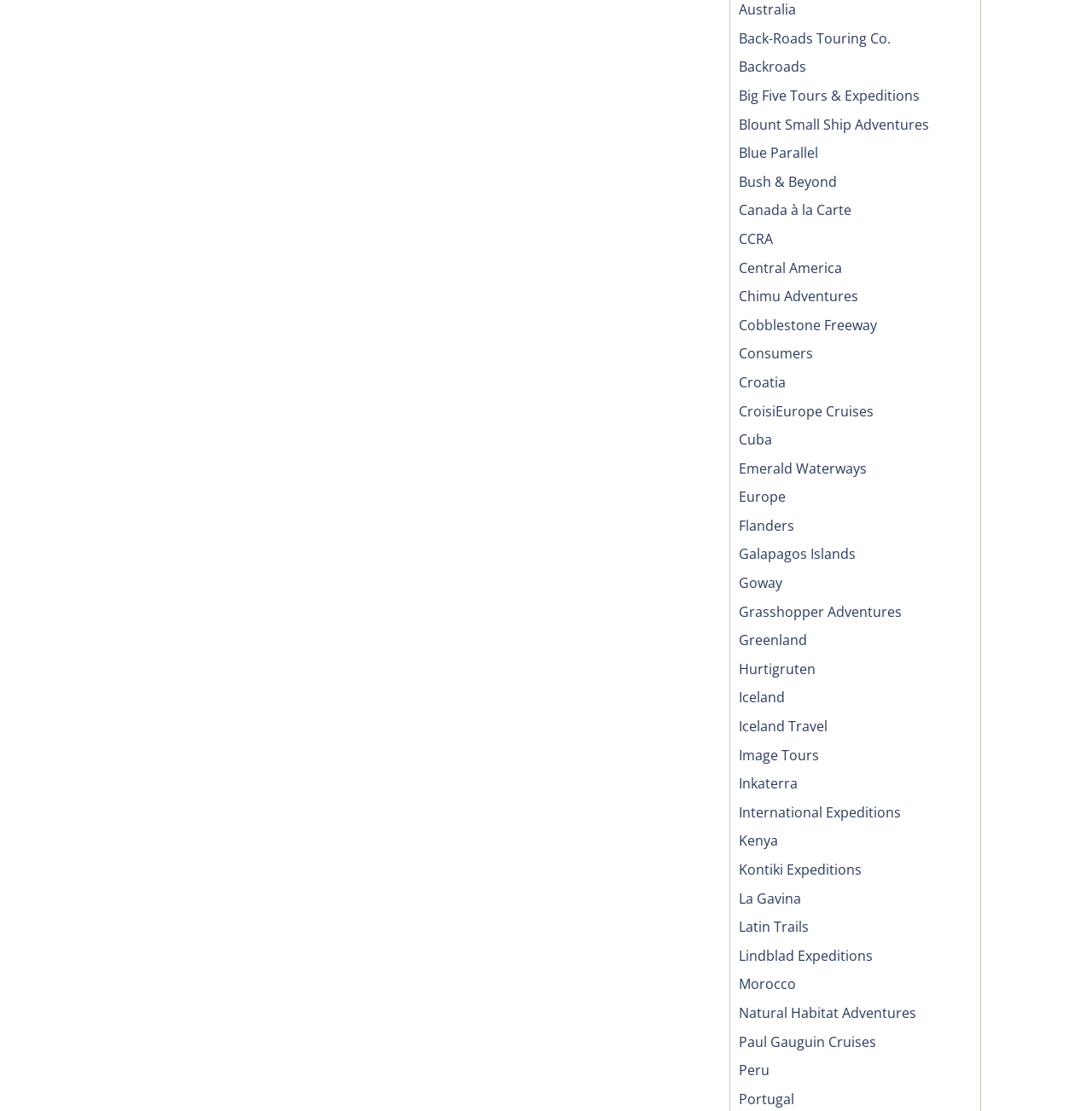How many tour operators are listed?
Please provide a single word or phrase as your answer based on the screenshot.

31